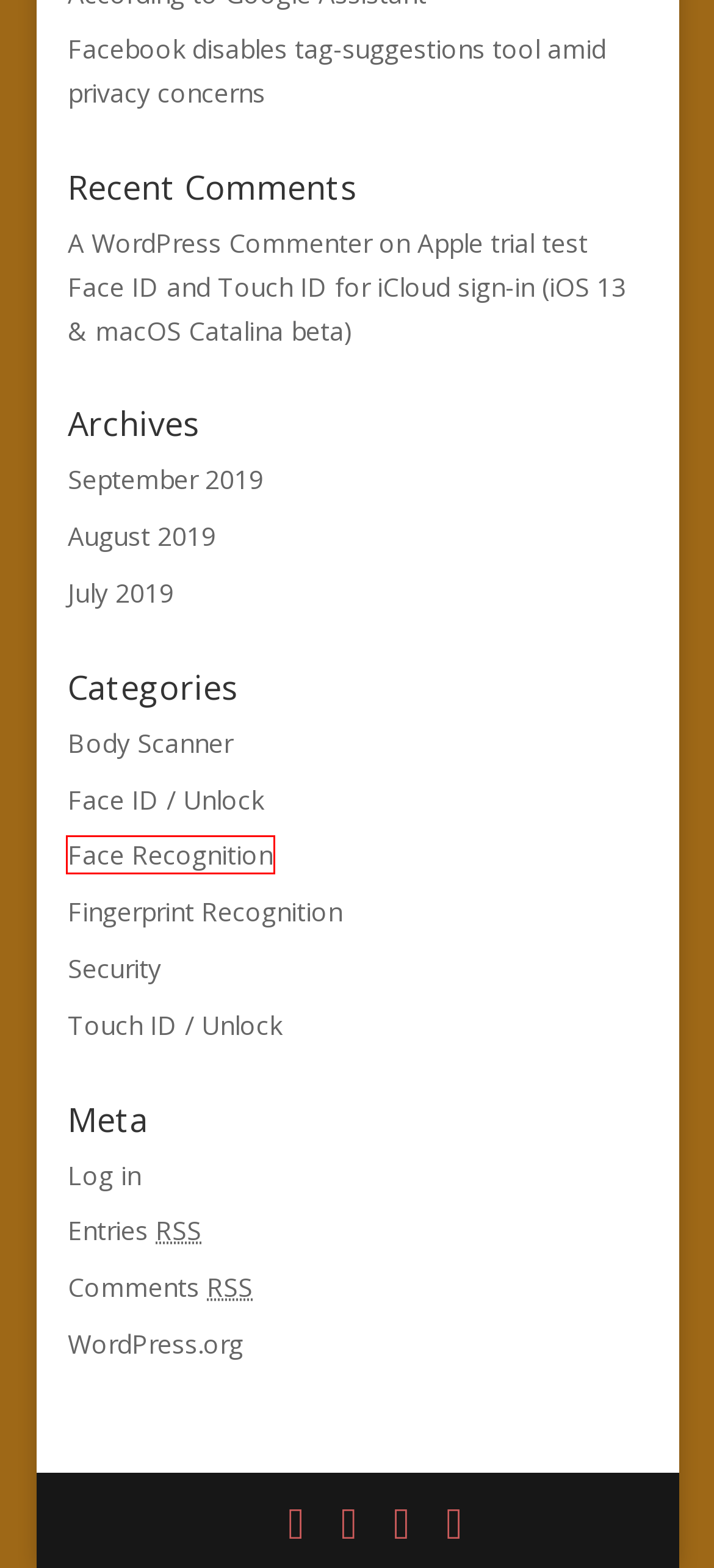Look at the given screenshot of a webpage with a red rectangle bounding box around a UI element. Pick the description that best matches the new webpage after clicking the element highlighted. The descriptions are:
A. Blog Tool, Publishing Platform, and CMS – WordPress.org
B. Touch ID – Trial
C. Face Recognition – Trial
D. Apple trial test Face ID and Touch ID for iCloud sign-in (iOS 13 & macOS Catalina beta) – Trial
E. Comments for touch.id
F. Fingerprint Recognition – Trial
G. August 2019 – Trial
H. Facebook disables tag-suggestions tool amid privacy concerns – touch.id

C